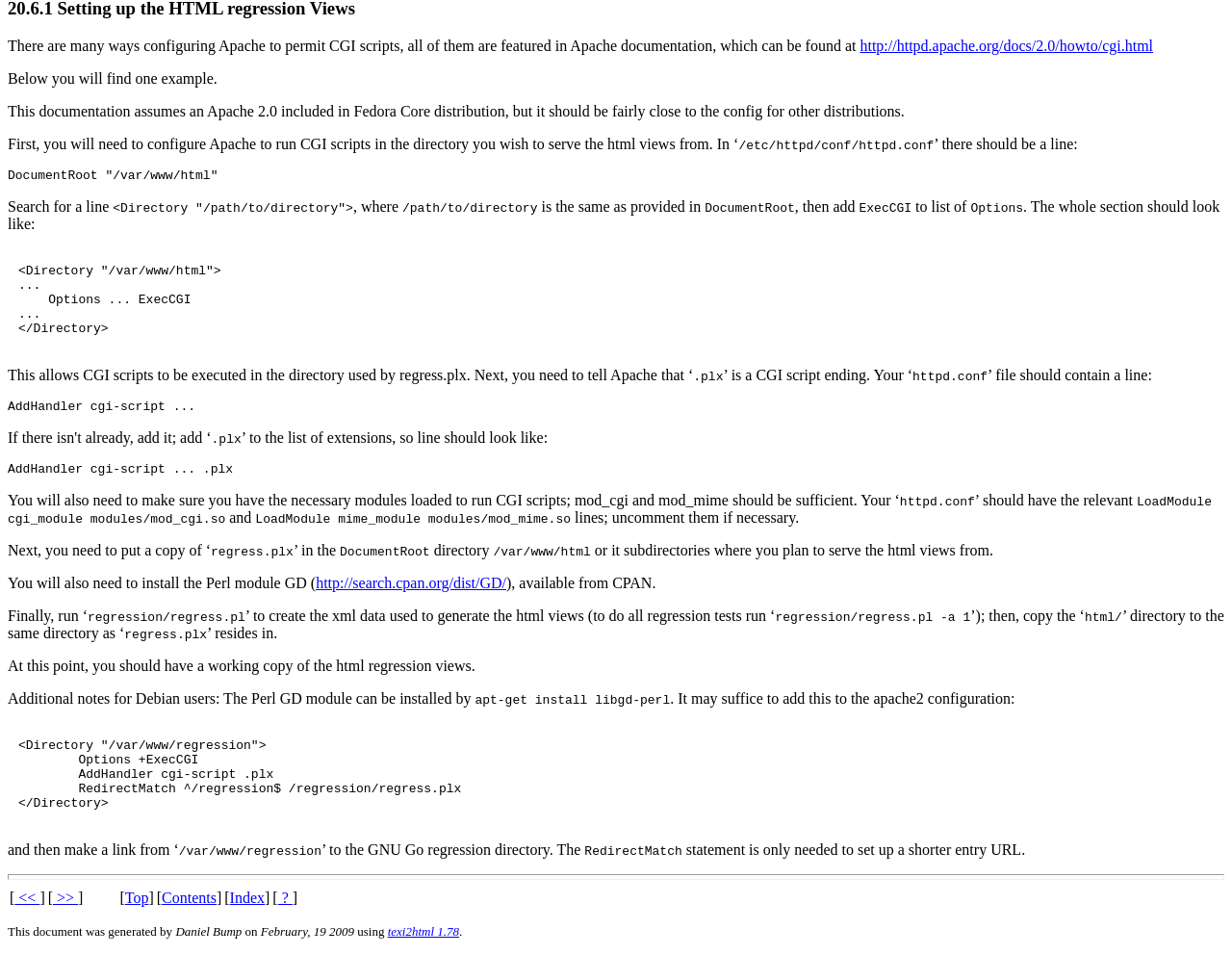Can you pinpoint the bounding box coordinates for the clickable element required for this instruction: "visit the CPAN website"? The coordinates should be four float numbers between 0 and 1, i.e., [left, top, right, bottom].

[0.256, 0.602, 0.411, 0.619]